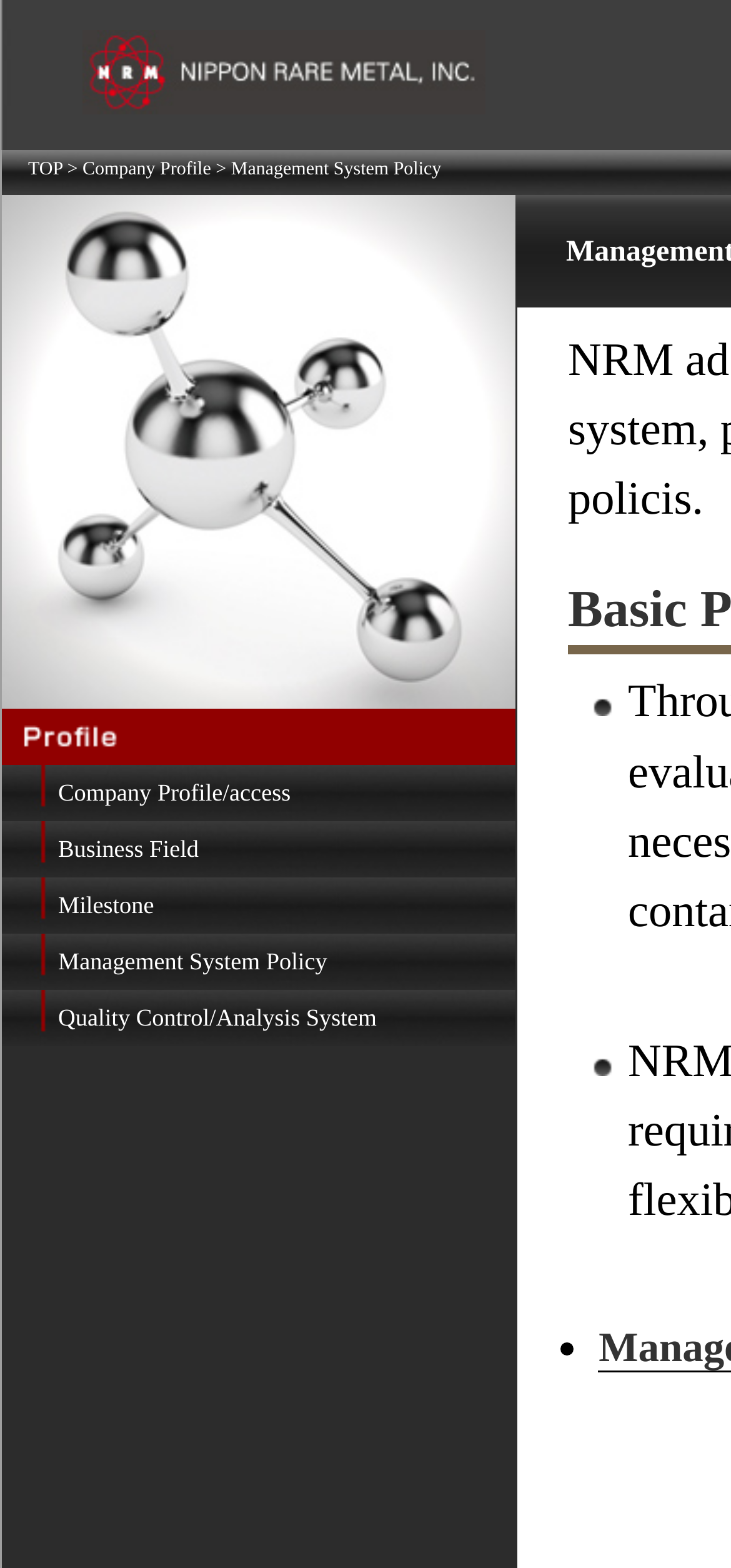Extract the bounding box coordinates for the UI element described by the text: "alt="Nippon Rare Metal, Inc."". The coordinates should be in the form of [left, top, right, bottom] with values between 0 and 1.

[0.113, 0.038, 0.664, 0.081]